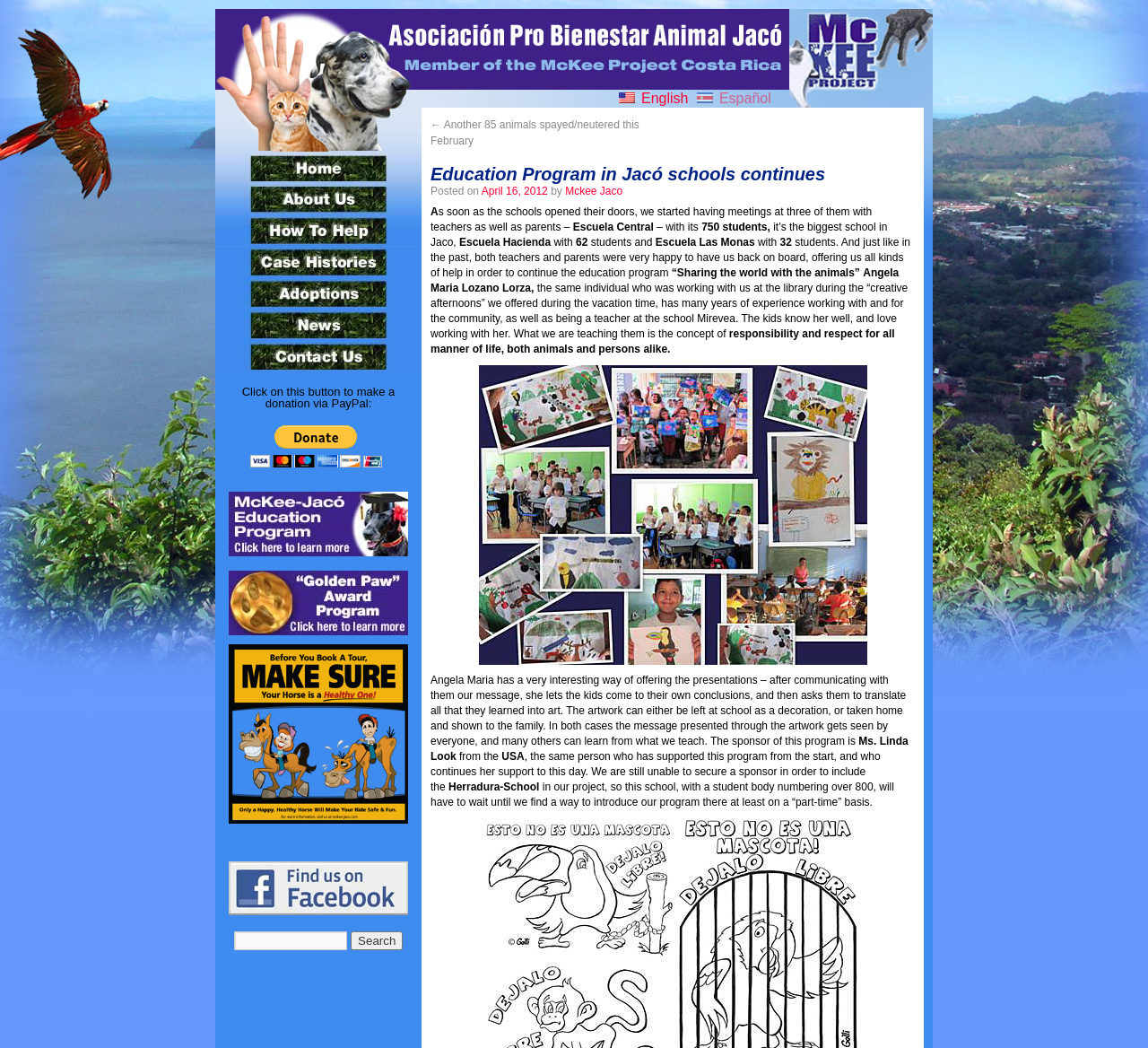Could you determine the bounding box coordinates of the clickable element to complete the instruction: "Make a donation via PayPal"? Provide the coordinates as four float numbers between 0 and 1, i.e., [left, top, right, bottom].

[0.218, 0.406, 0.333, 0.446]